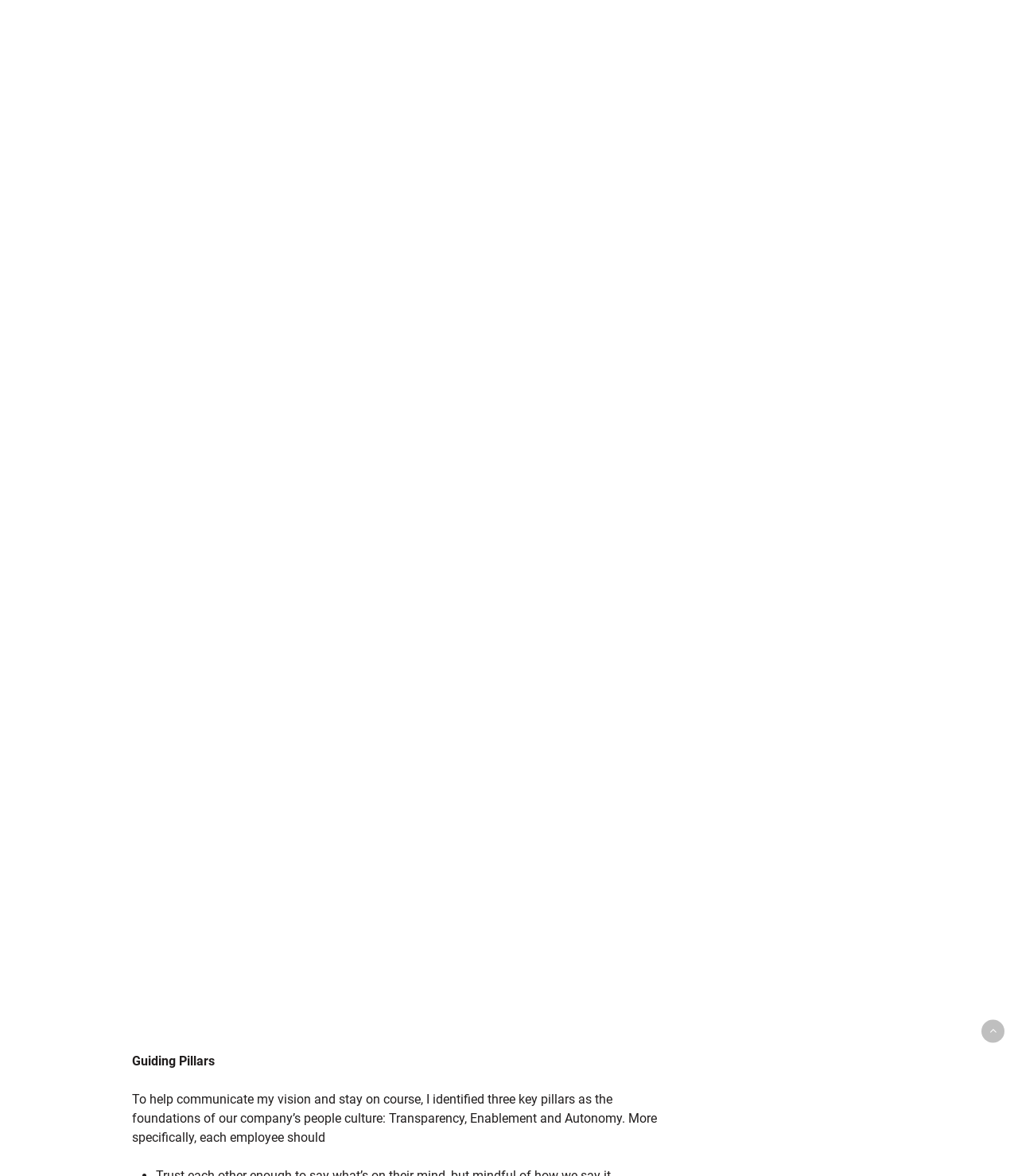Look at the image and answer the question in detail:
How long has the author been in their role at Transcelestial?

The author mentions in the webpage title 'Life at Transcelestial: One year and many learnings later' that they have been in their role at Transcelestial for one year.